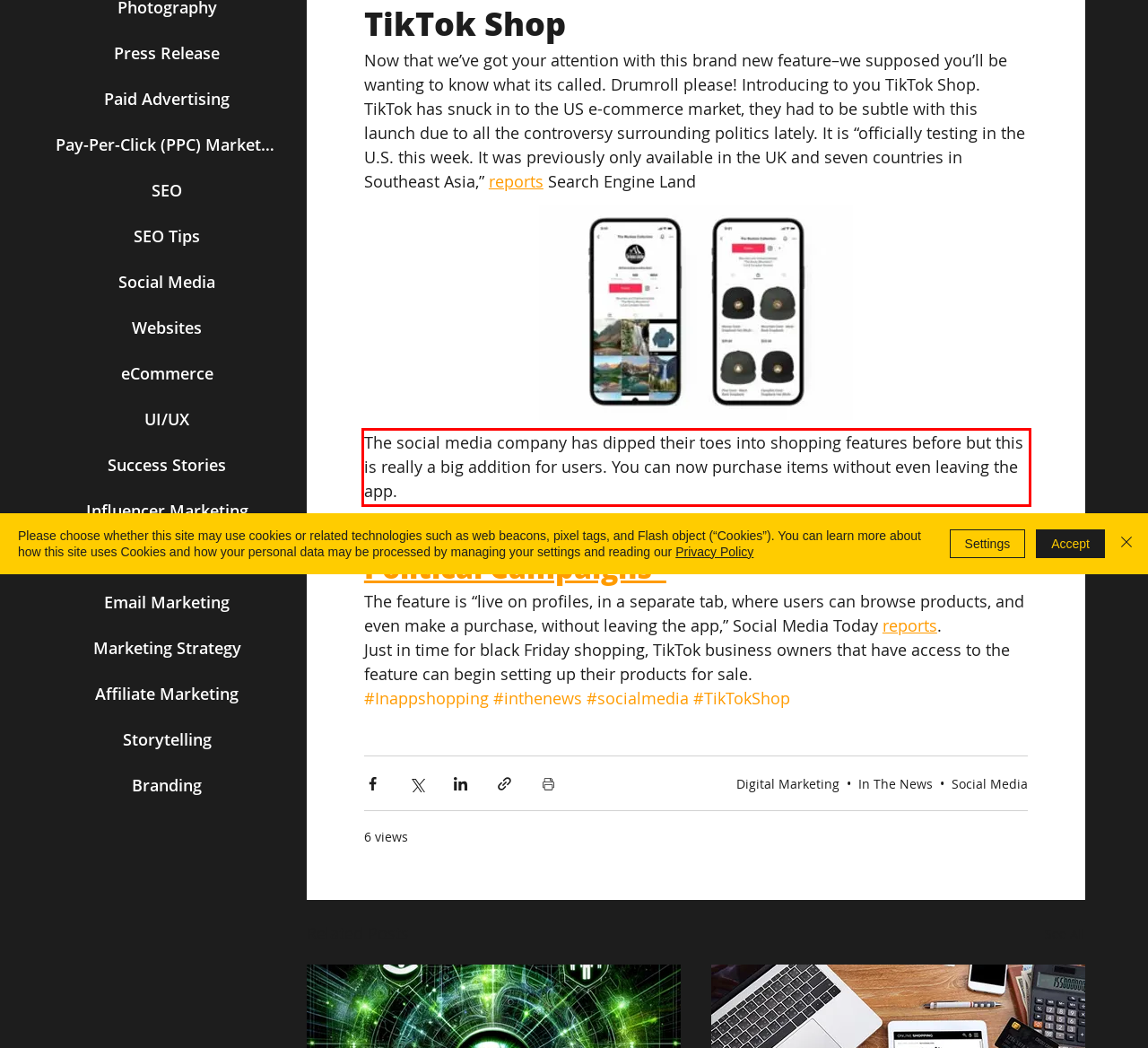Identify the red bounding box in the webpage screenshot and perform OCR to generate the text content enclosed.

The social media company has dipped their toes into shopping features before but this is really a big addition for users. You can now purchase items without even leaving the app.